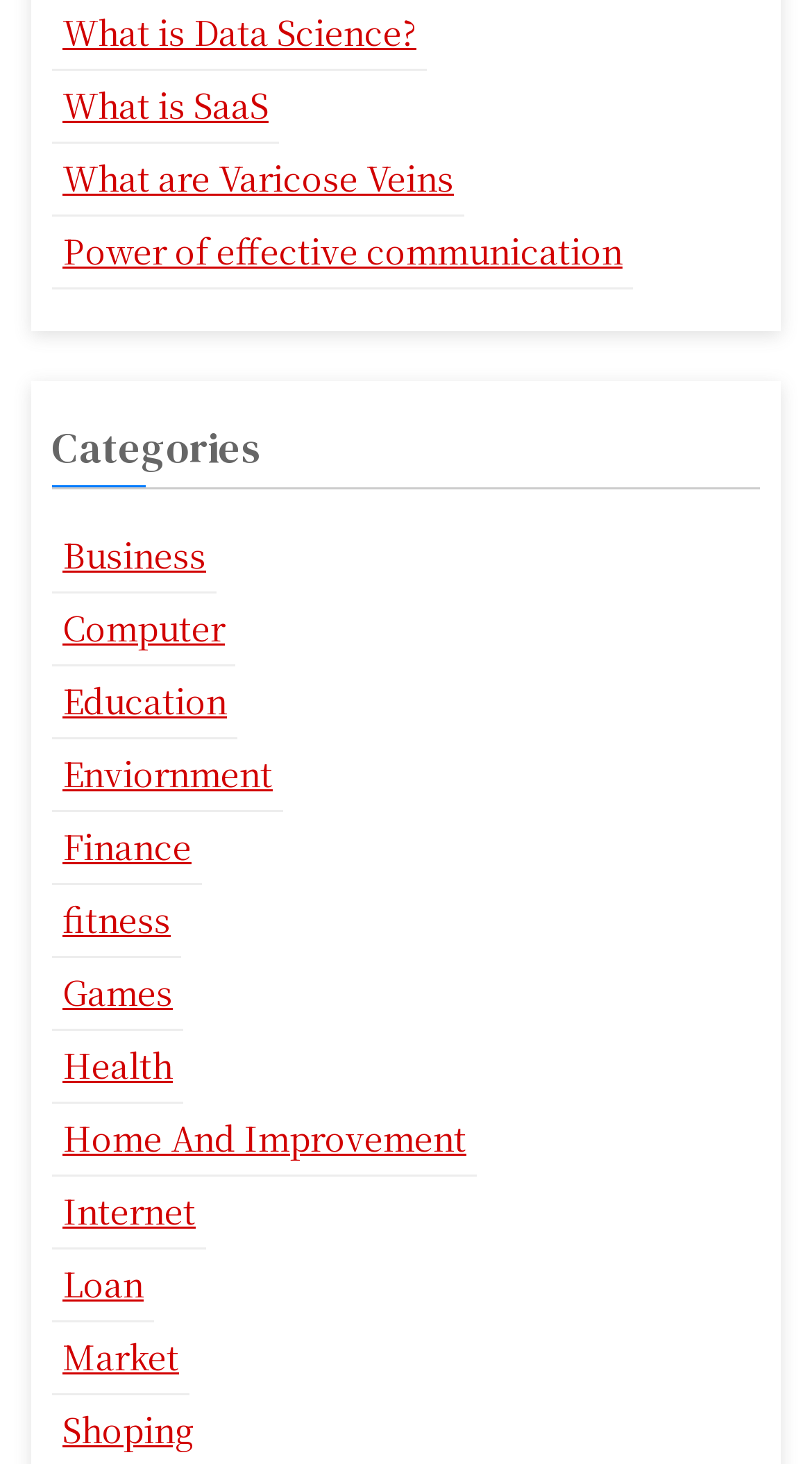Are there any categories related to health?
Using the information from the image, give a concise answer in one word or a short phrase.

Yes